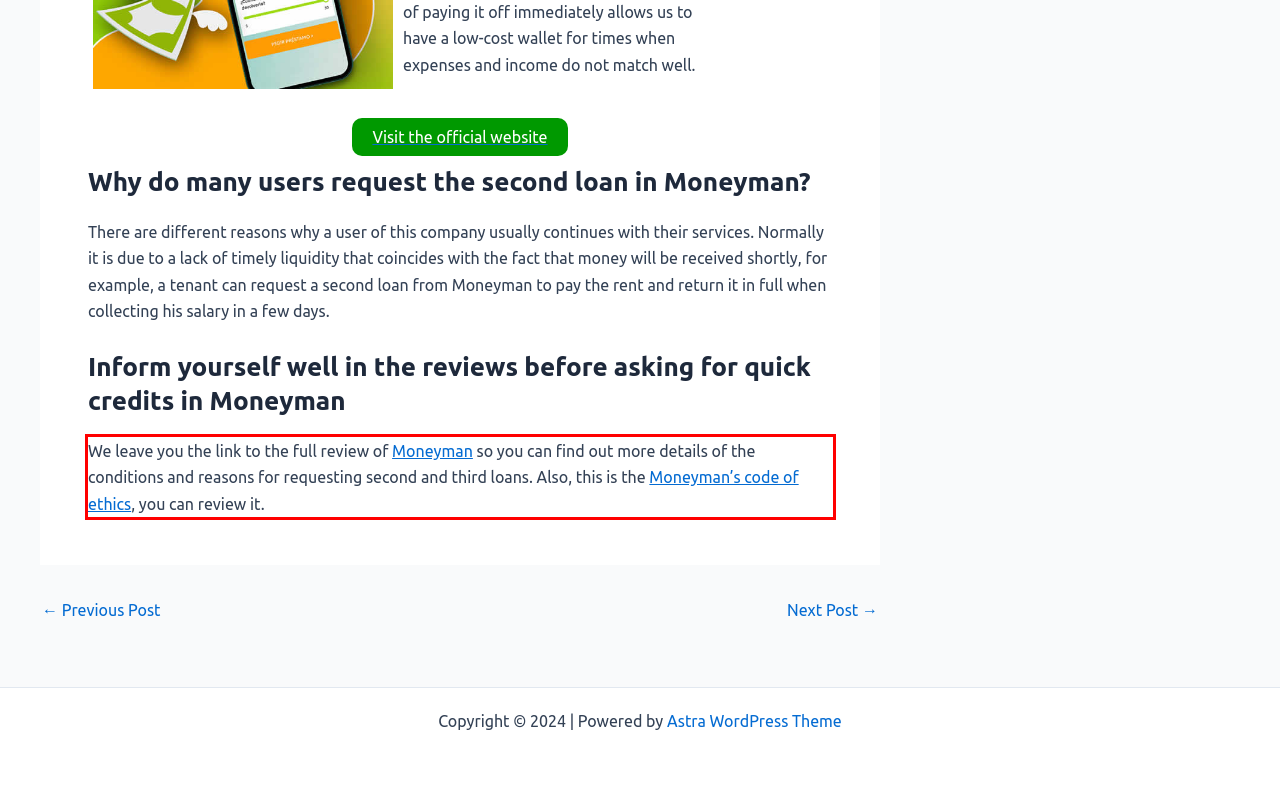Given a screenshot of a webpage, identify the red bounding box and perform OCR to recognize the text within that box.

We leave you the link to the full review of Moneyman so you can find out more details of the conditions and reasons for requesting second and third loans. Also, this is the Moneyman’s code of ethics, you can review it.